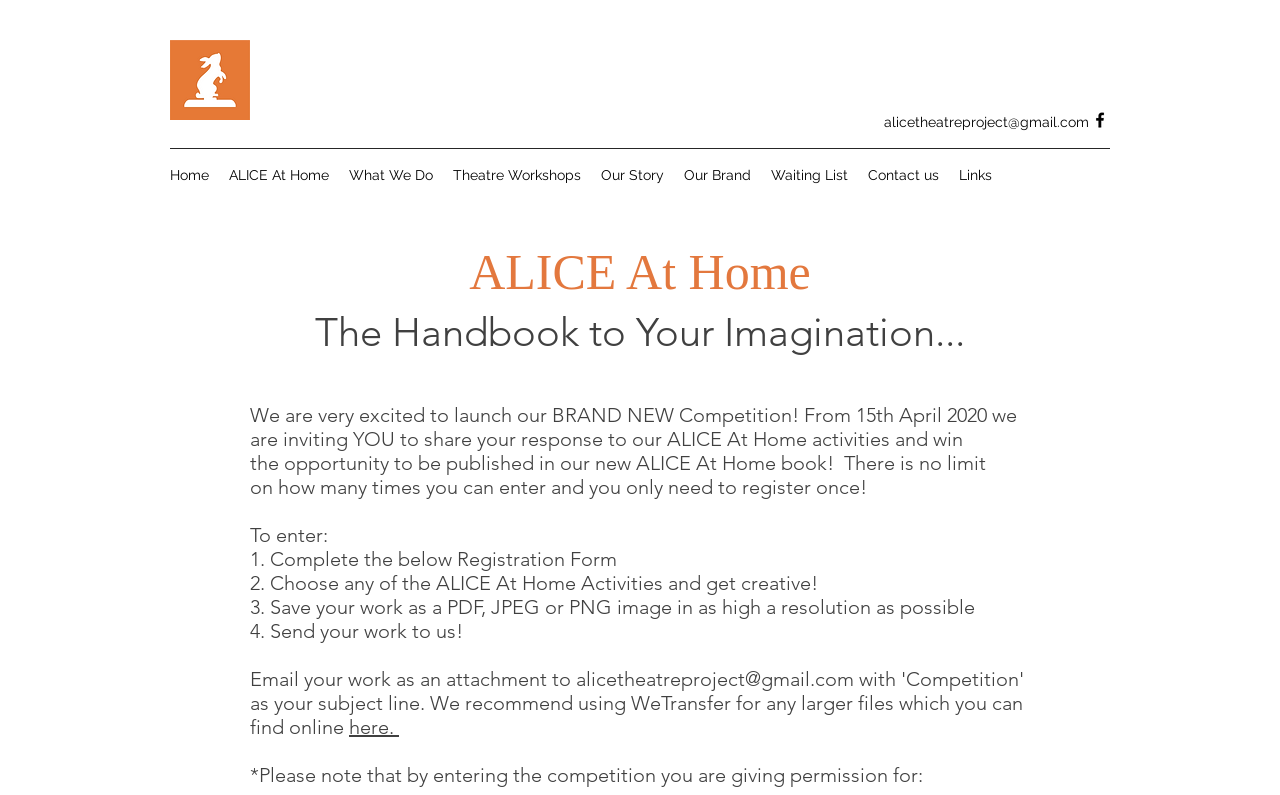Locate the bounding box of the UI element based on this description: "Links". Provide four float numbers between 0 and 1 as [left, top, right, bottom].

[0.741, 0.201, 0.783, 0.239]